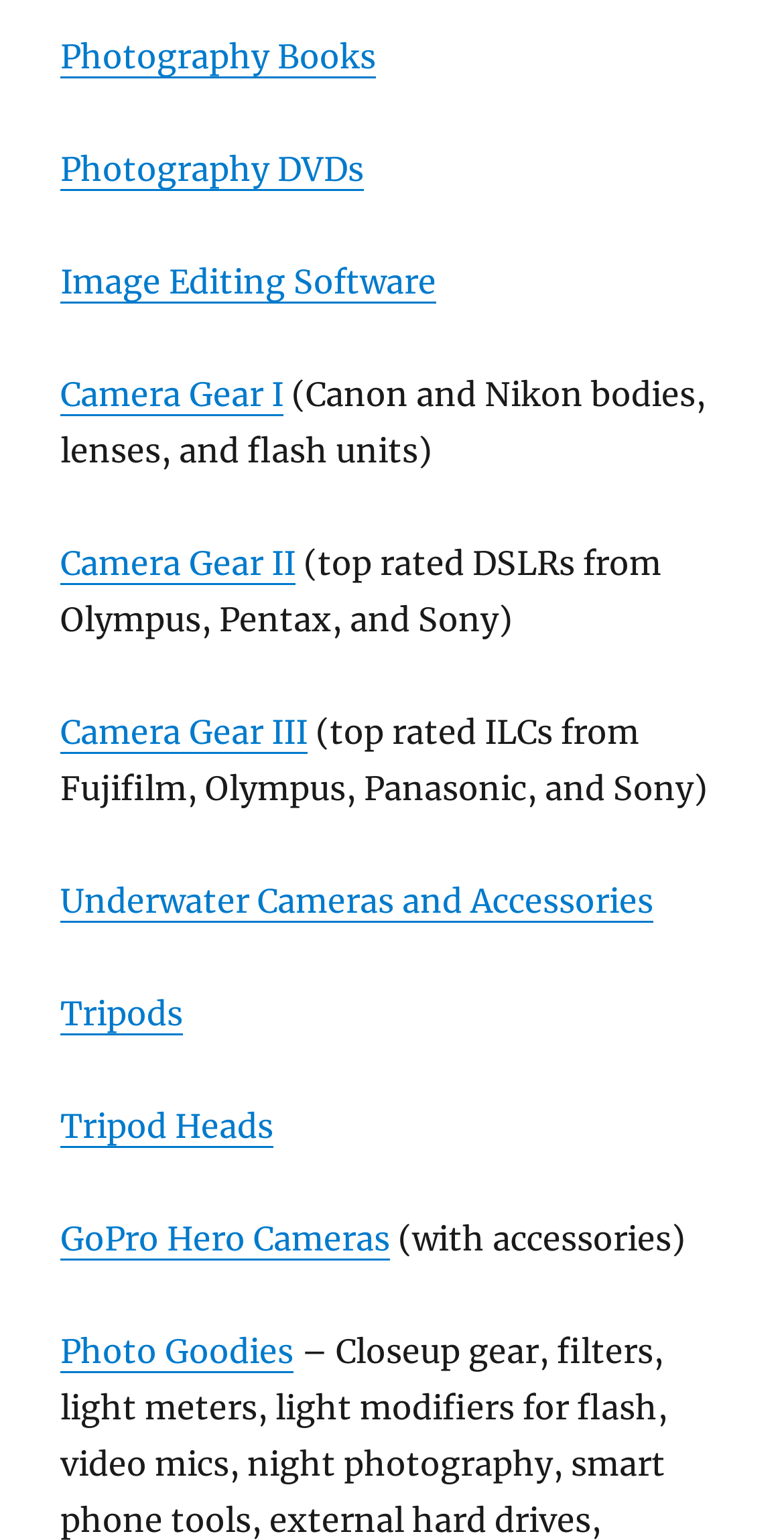What is the first category of photography products?
Please ensure your answer is as detailed and informative as possible.

The first link on the webpage is 'Photography Books', which suggests that it is the first category of photography products.